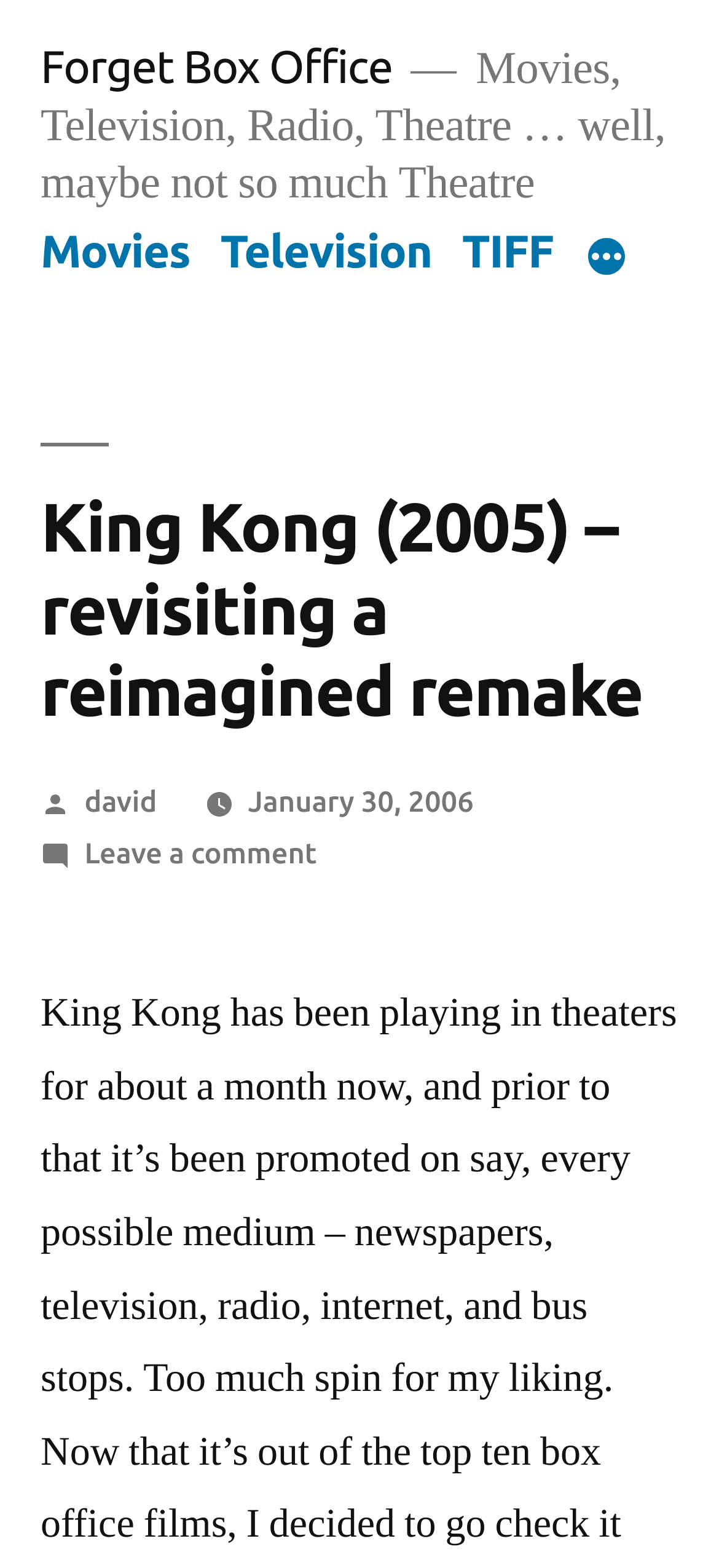Please provide the main heading of the webpage content.

King Kong (2005) – revisiting a reimagined remake